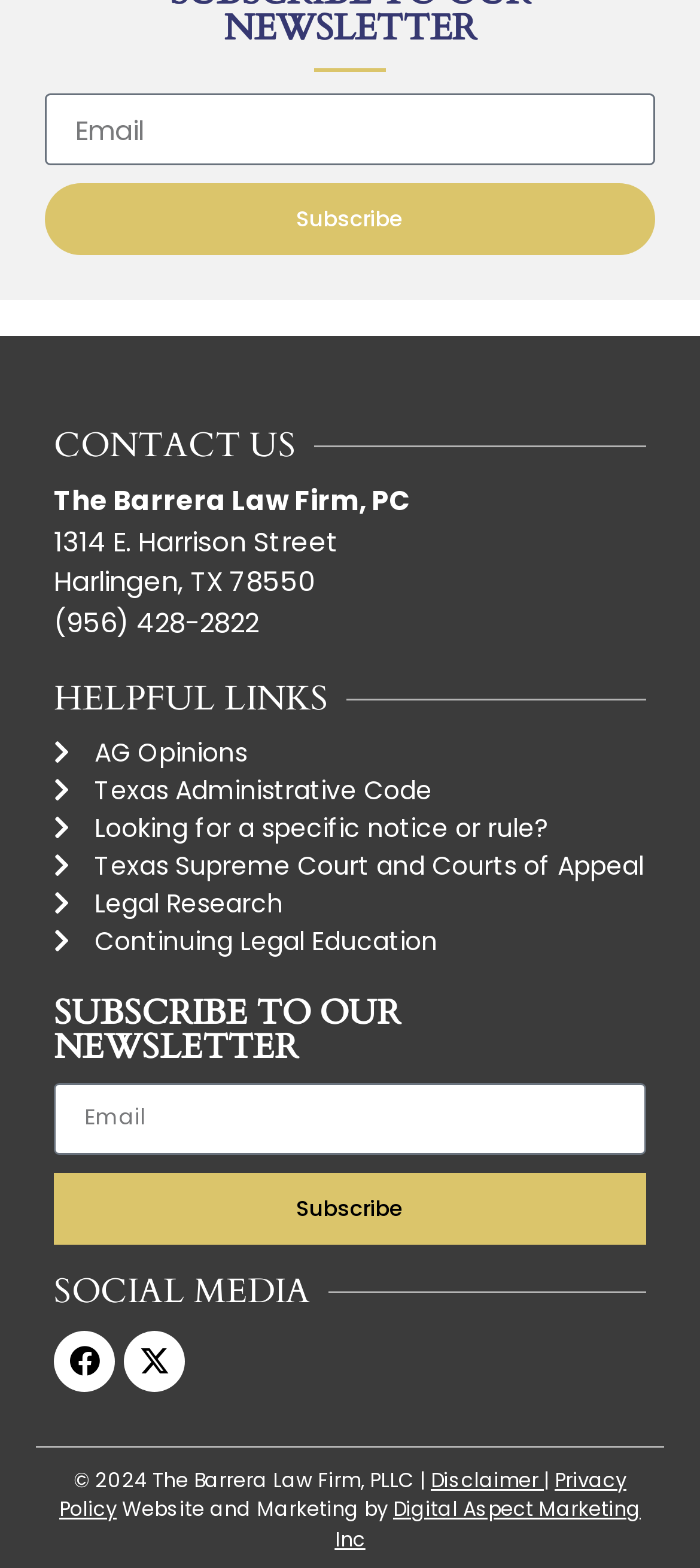Identify the bounding box coordinates of the region that needs to be clicked to carry out this instruction: "Read Disclaimer". Provide these coordinates as four float numbers ranging from 0 to 1, i.e., [left, top, right, bottom].

[0.615, 0.934, 0.769, 0.953]